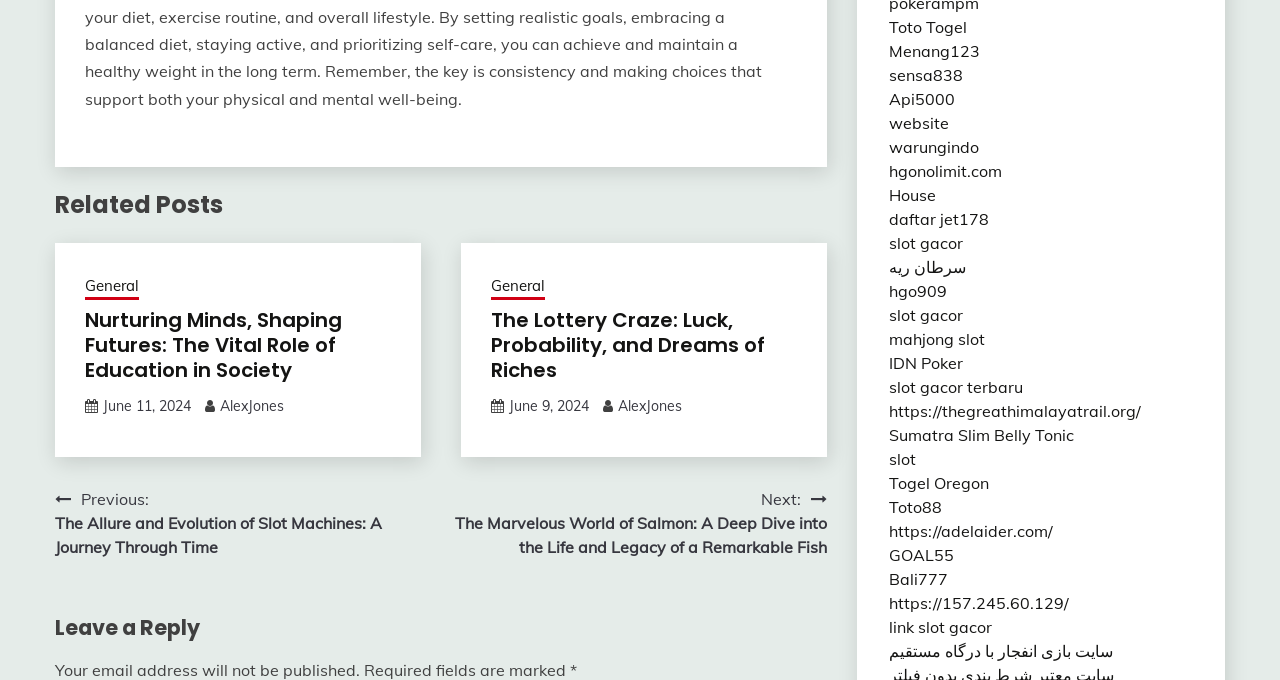Can you find the bounding box coordinates for the UI element given this description: "Togel Oregon"? Provide the coordinates as four float numbers between 0 and 1: [left, top, right, bottom].

[0.694, 0.695, 0.772, 0.725]